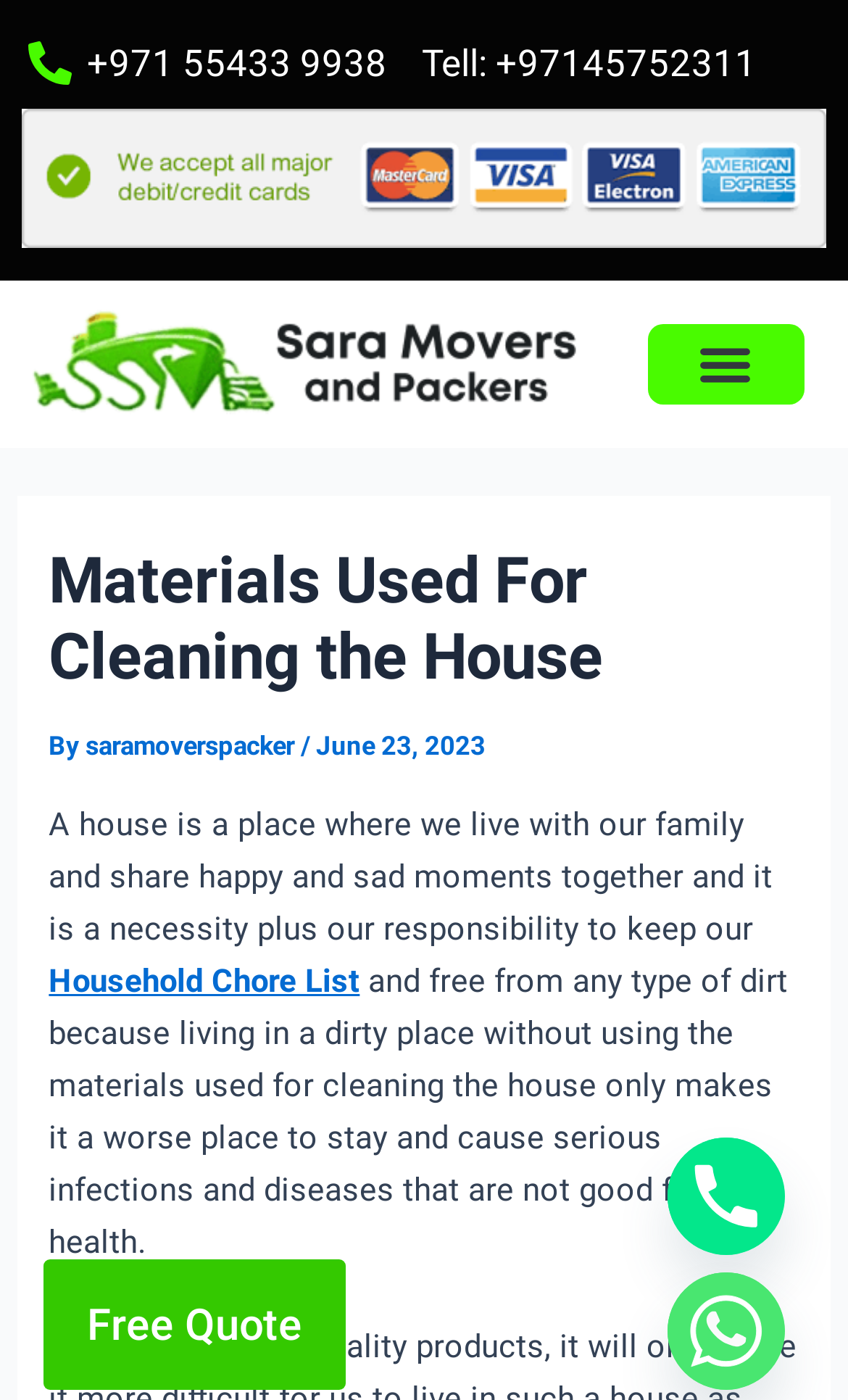What is the related topic mentioned in the article?
Kindly offer a detailed explanation using the data available in the image.

The article mentions a link to 'Household Chore List', which is a related topic to cleaning materials and household maintenance, suggesting that the author wants to provide readers with more information on this topic.